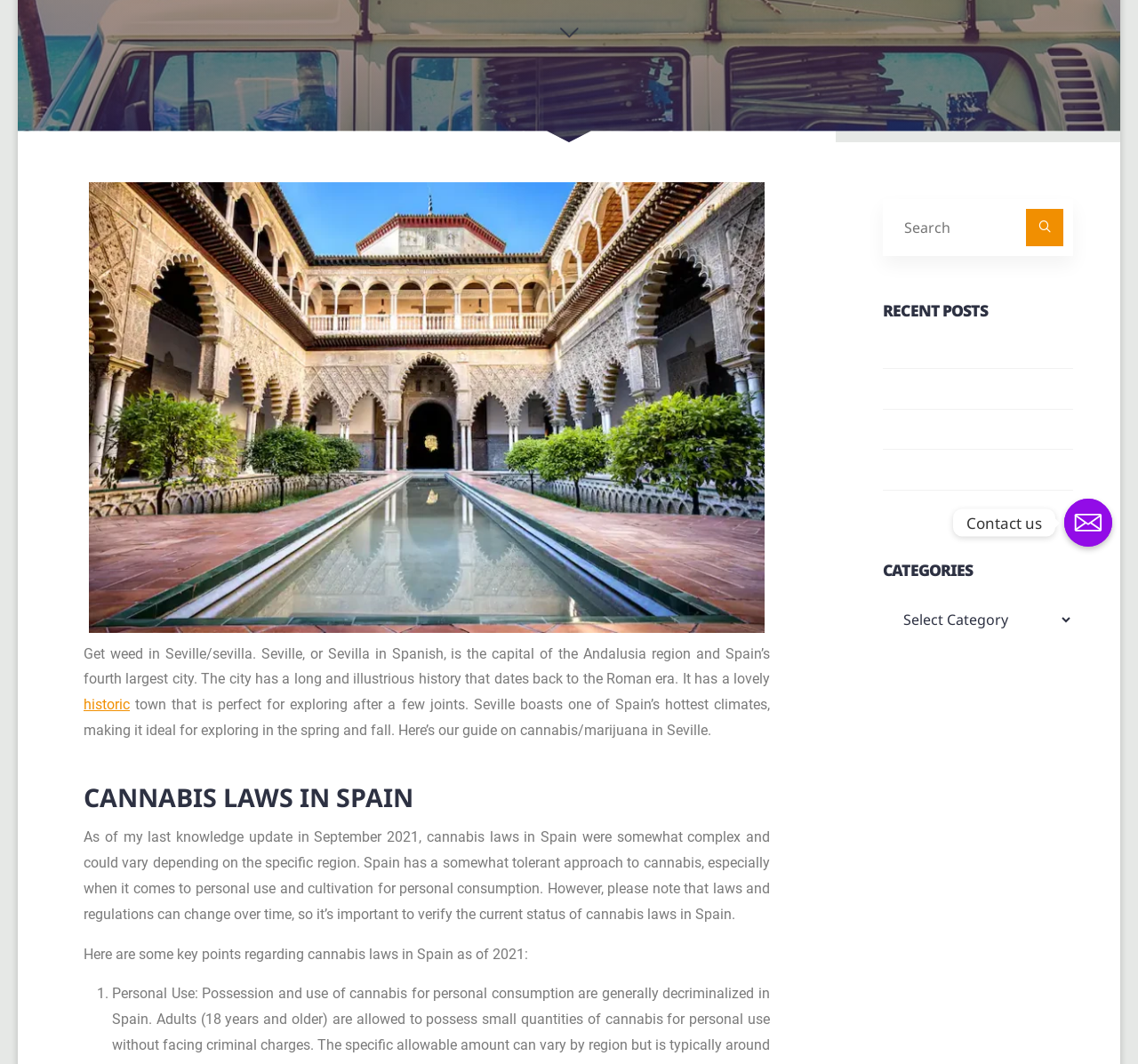Extract the bounding box coordinates for the HTML element that matches this description: "historic". The coordinates should be four float numbers between 0 and 1, i.e., [left, top, right, bottom].

[0.073, 0.654, 0.114, 0.67]